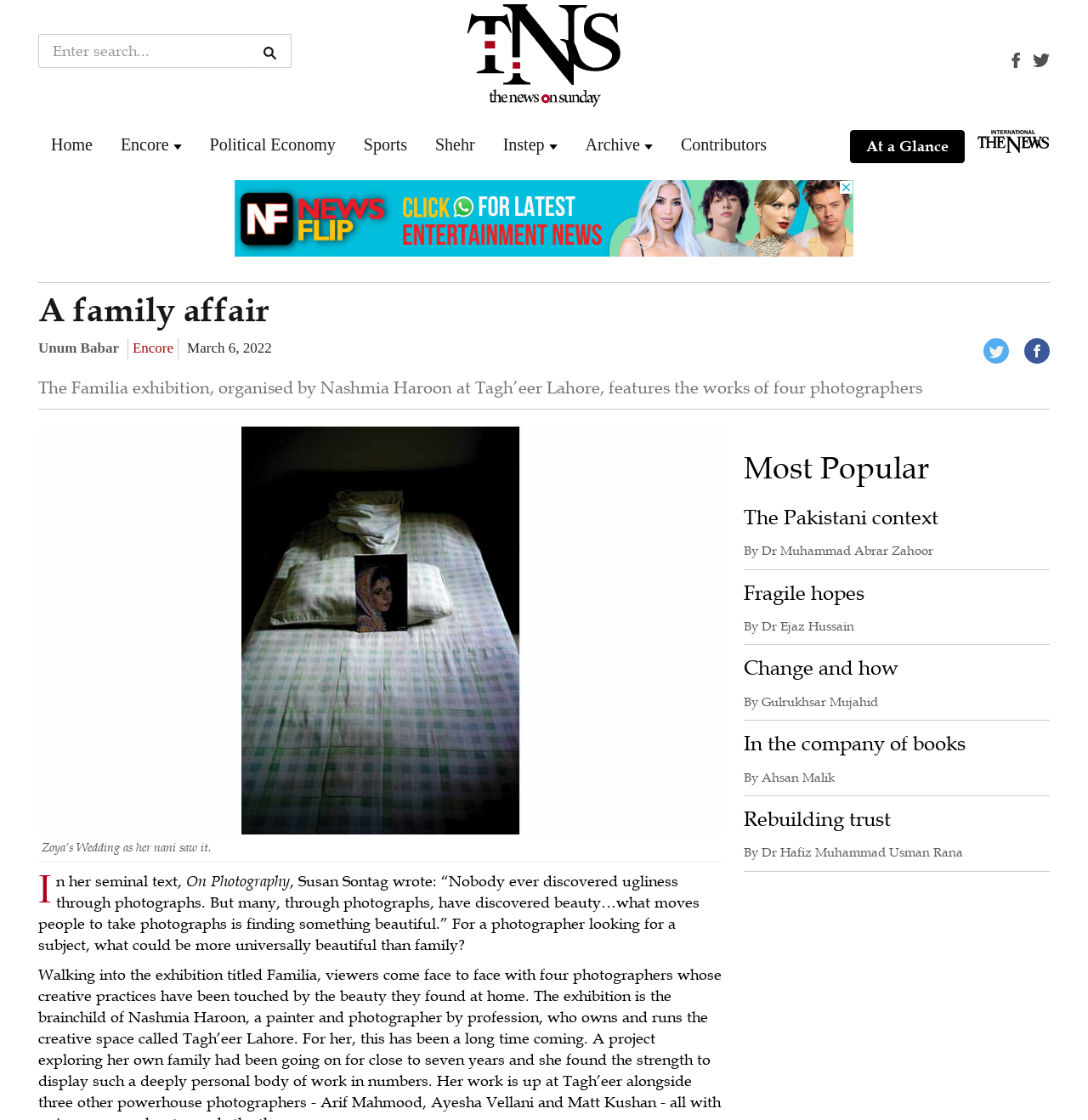Answer the question with a brief word or phrase:
What is the name of the exhibition featured on this webpage?

The Familia exhibition